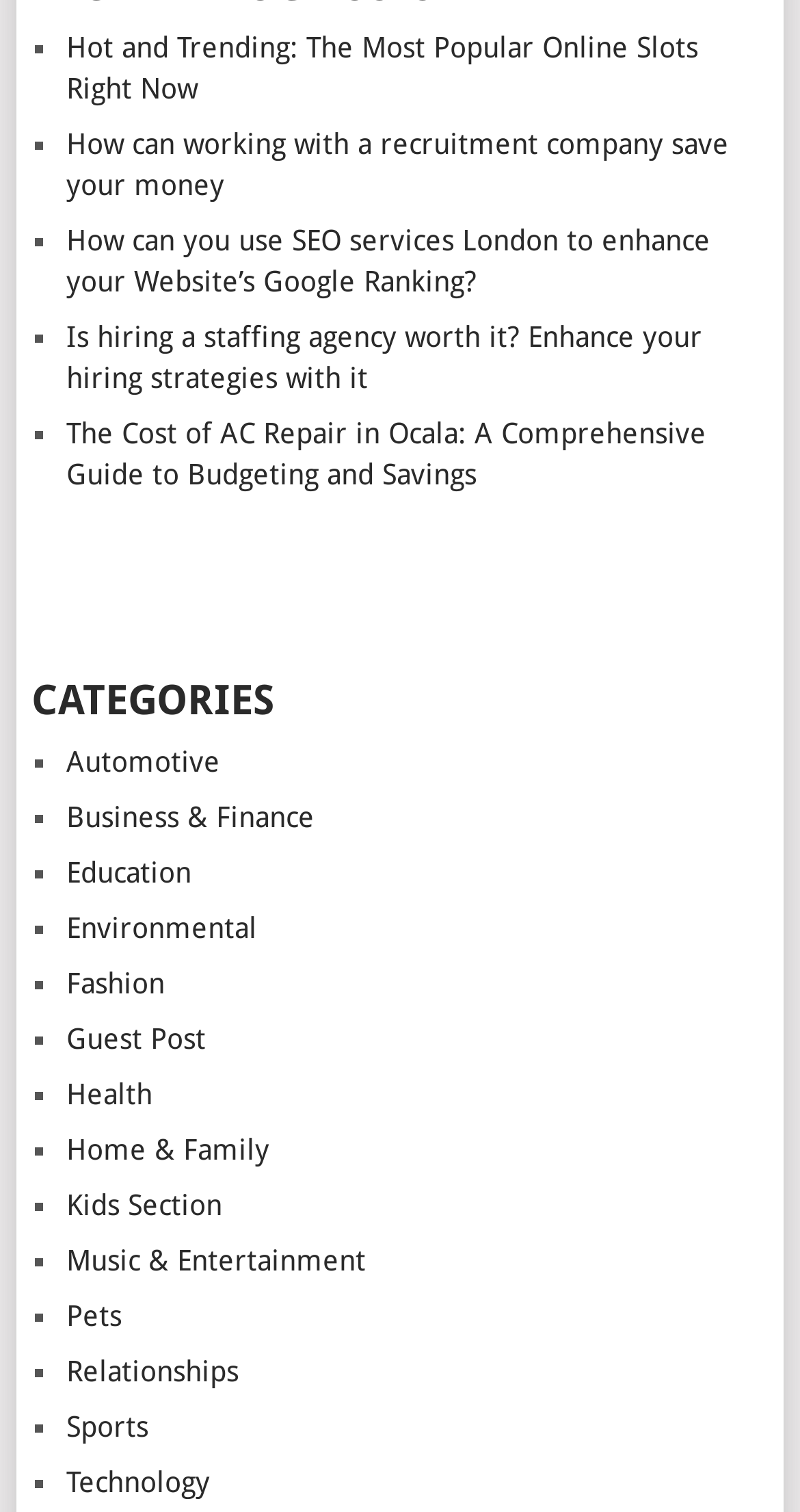Please identify the bounding box coordinates of the element I should click to complete this instruction: 'Click on the link to learn about the most popular online slots'. The coordinates should be given as four float numbers between 0 and 1, like this: [left, top, right, bottom].

[0.083, 0.02, 0.873, 0.069]